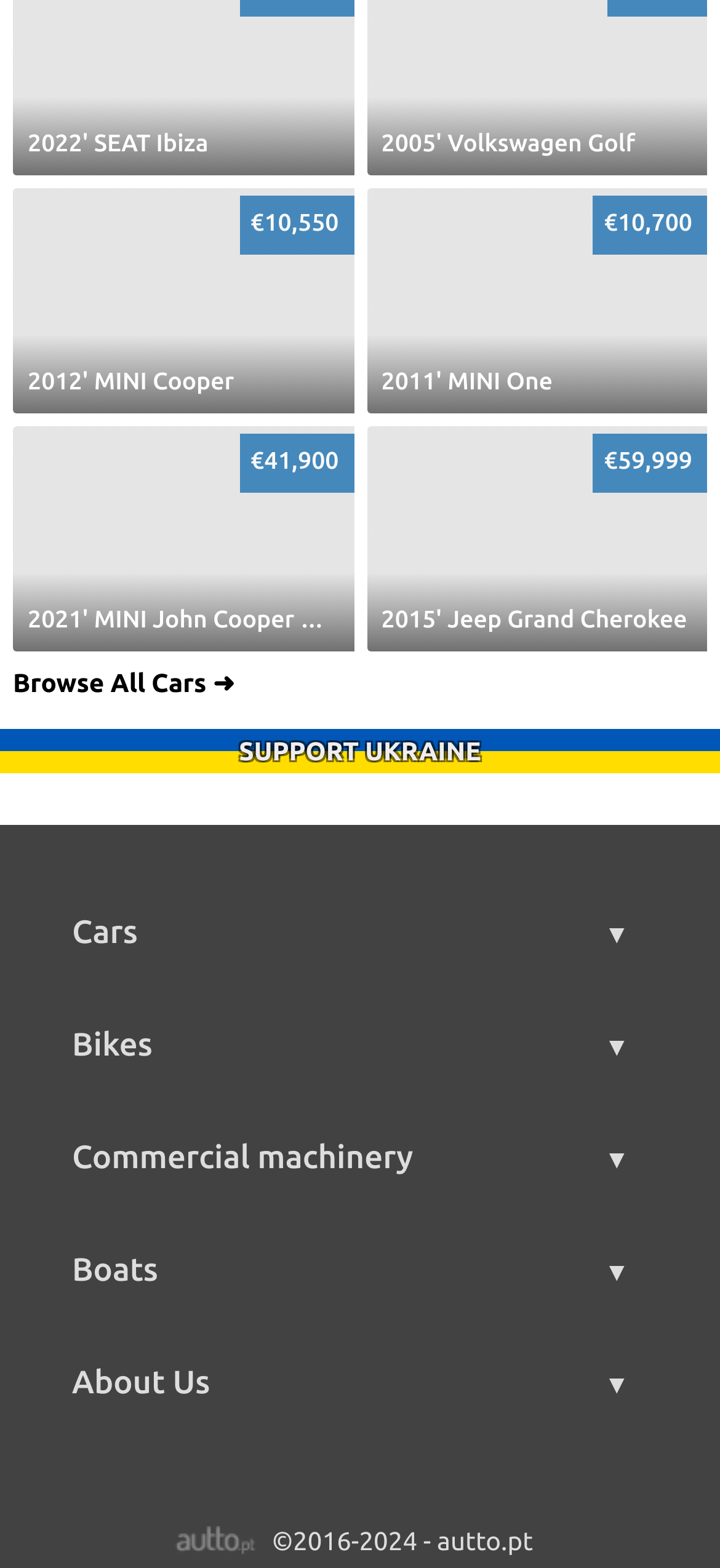What is the website's country of origin?
Provide a comprehensive and detailed answer to the question.

The website's country of origin can be determined by looking at the link 'autto.pt - Portugal' at the bottom of the webpage, which suggests that the website is based in Portugal.